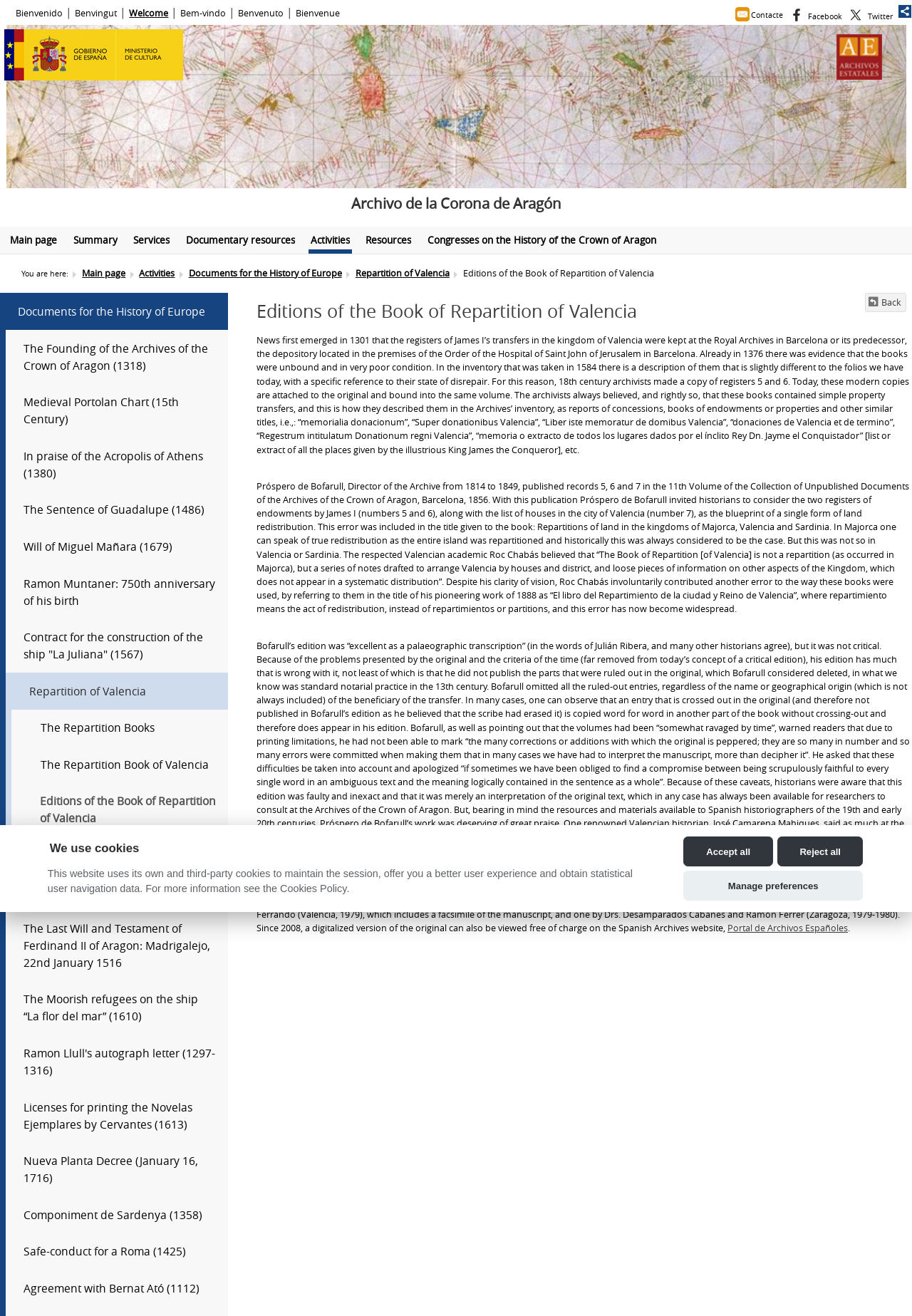Determine the webpage's heading and output its text content.

Editions of the Book of Repartition of Valencia